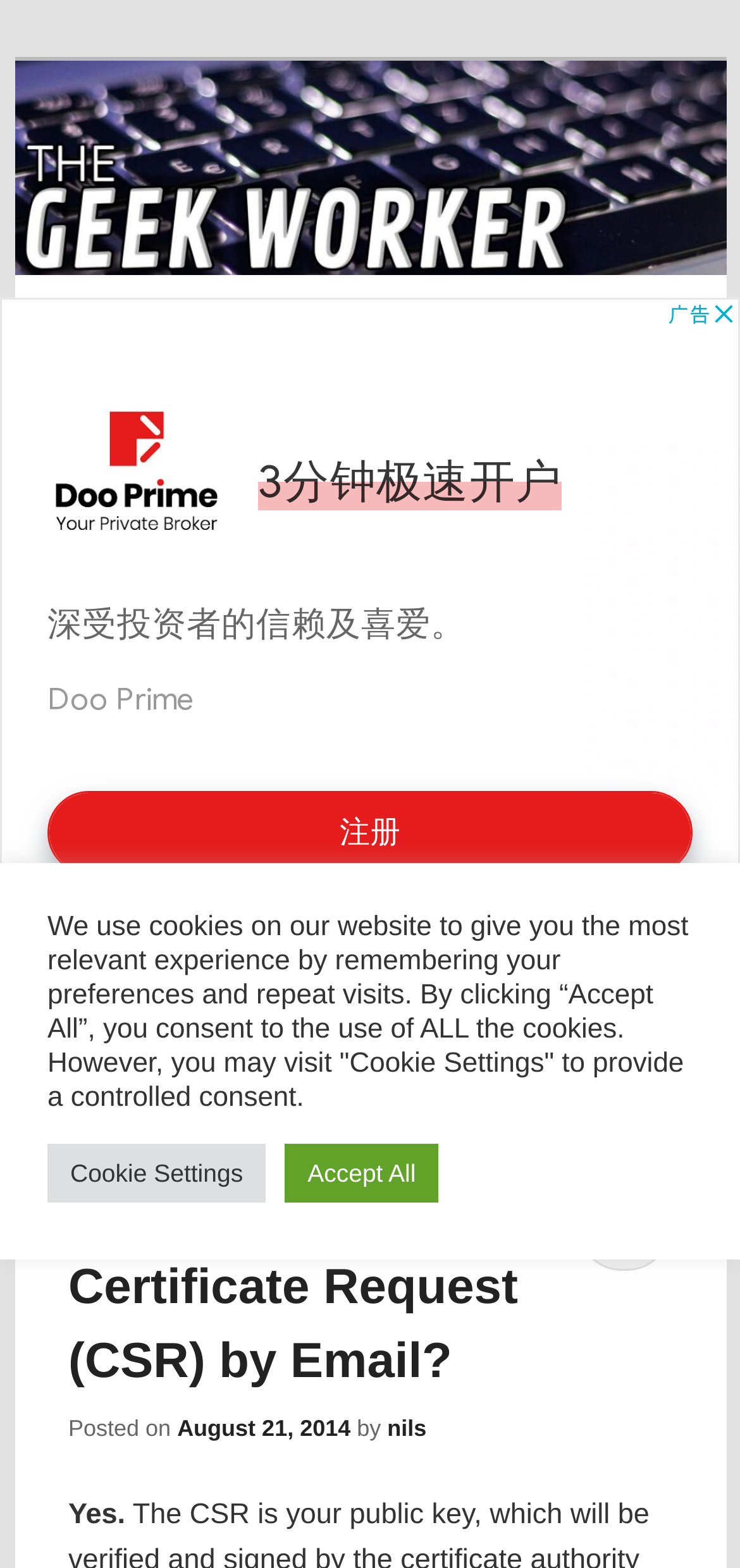Identify the bounding box coordinates of the clickable region necessary to fulfill the following instruction: "Skip to content". The bounding box coordinates should be four float numbers between 0 and 1, i.e., [left, top, right, bottom].

[0.092, 0.595, 0.186, 0.776]